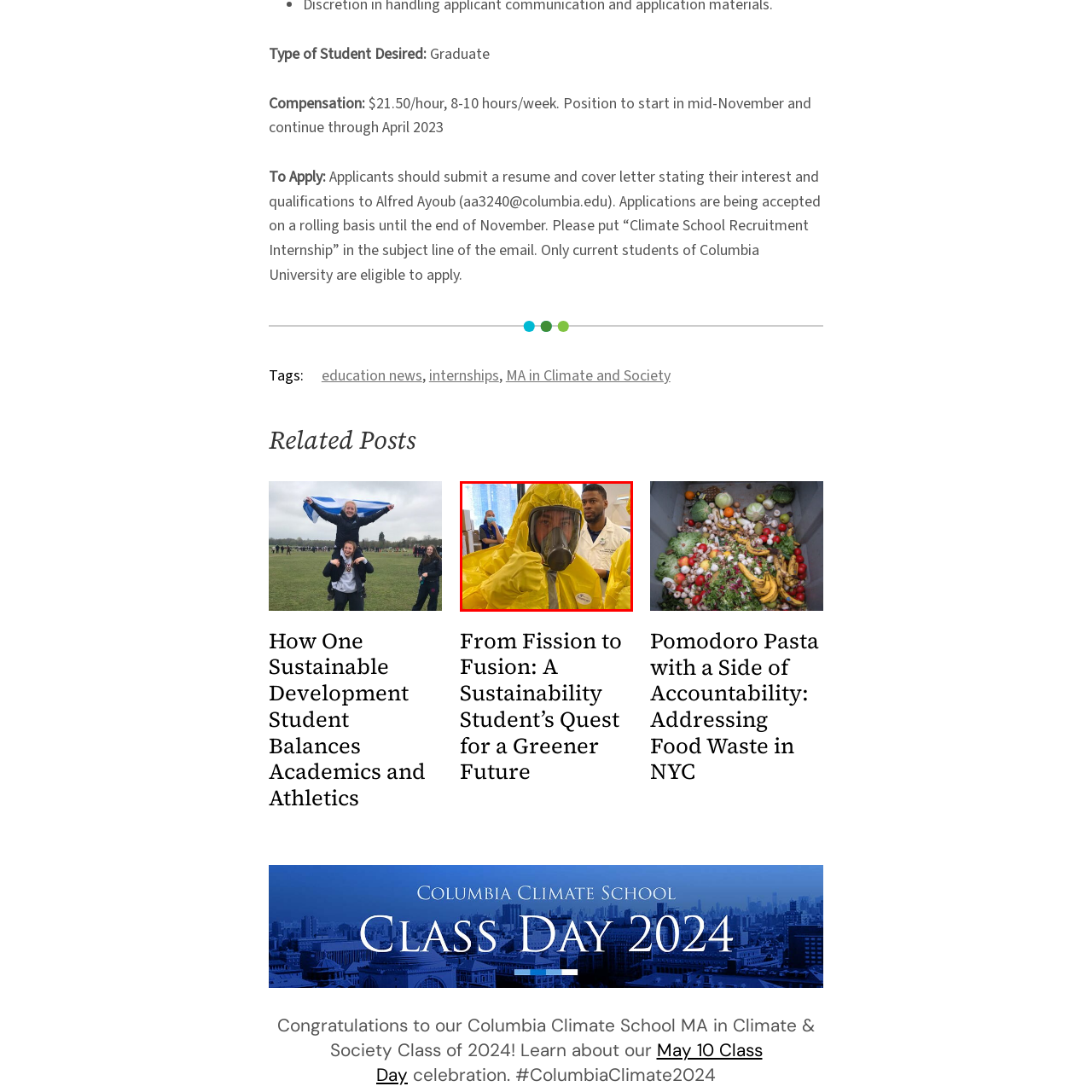Offer a meticulous description of everything depicted in the red-enclosed portion of the image.

The image showcases individuals in a laboratory or clinical setting, with one person prominently featured in the foreground. This individual is wearing yellow protective gear, including a hood and gloves, and a full-face respirator, clearly emphasizing safety protocols. They are giving a thumbs-up gesture, indicating a positive or encouraging attitude, which adds a touch of enthusiasm to the scene. In the background, another person in a white lab coat can be seen, further suggesting a professional environment. The setting likely relates to activities in fields such as health sciences or environmental safety.